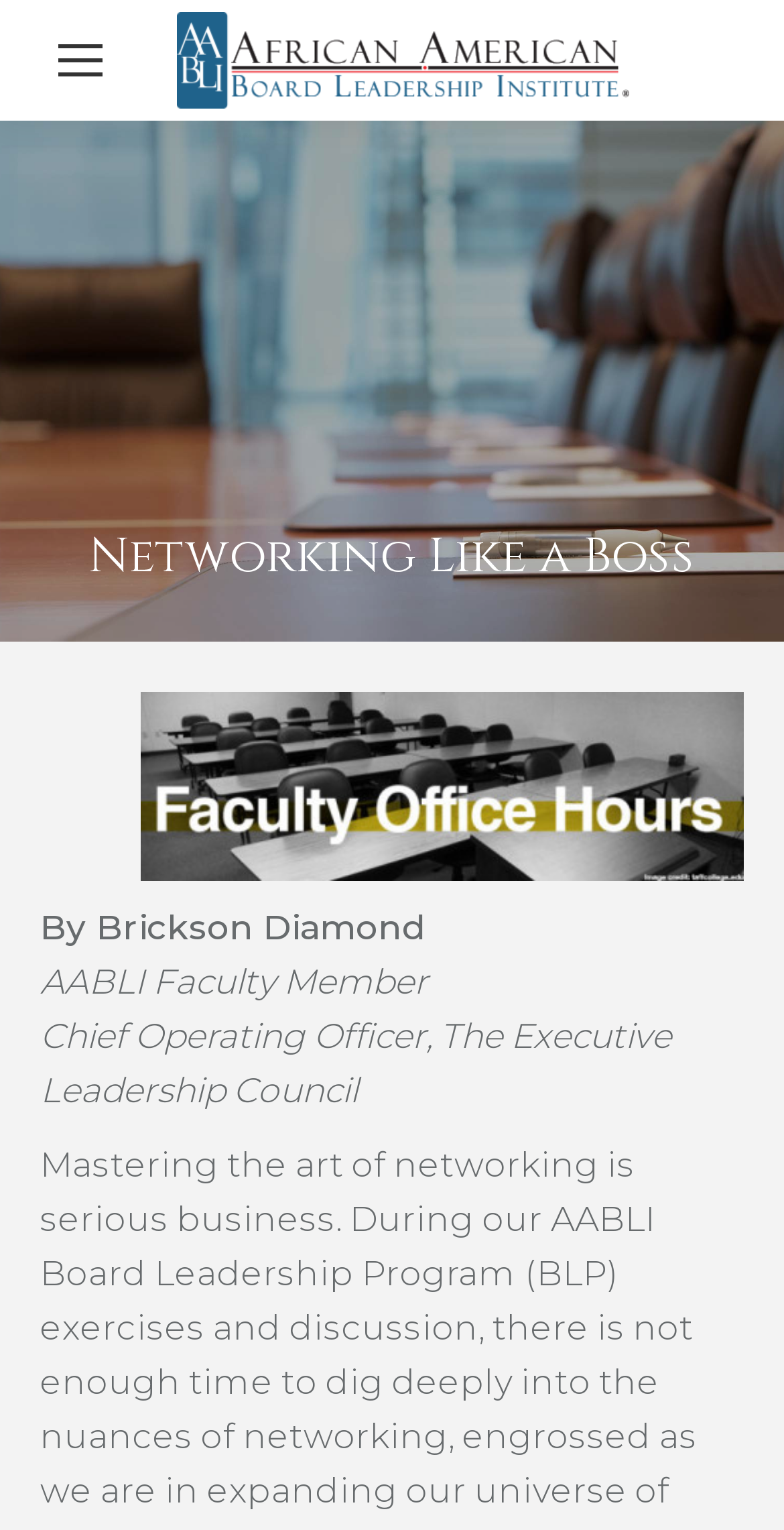Describe the webpage in detail, including text, images, and layout.

The webpage is titled "Networking Like a Boss | AABLI - African American Board Leadership Institute". At the top left corner, there is a mobile menu icon link. Next to it, on the top center, is a link to "AABLI - African American Board Leadership Institute" accompanied by an image with the same name. 

Below these elements, there is a heading titled "Networking Like a Boss". Within this section, there is an image on the left side, labeled "fac-hours". To the right of the image, there are three blocks of text. The first block is "By Brickson Diamond", the second is "AABLI Faculty Member", and the third is "Chief Operating Officer, The Executive Leadership Council". 

At the bottom right corner, there is a "Go to Top" link, represented by an upward arrow icon.